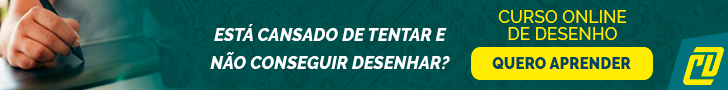Provide a comprehensive description of the image.

The image is an advertisement promoting an online drawing course, featuring a close-up of a person's hand holding a stylus over a tablet, symbolizing digital drawing. The accompanying text in Portuguese reads, "Are you tired of trying and not being able to draw?" This engaging question addresses potential learners’ frustrations, inviting them to explore their artistic skills through the offered course. The bright, inviting button labeled "QUERO APRENDER" (I want to learn) encourages immediate action, positioned prominently in a contrasting color to capture attention. The overall design harmonizes vibrant visuals and motivational messaging, aimed at aspiring artists seeking a structured approach to enhance their drawing capabilities.